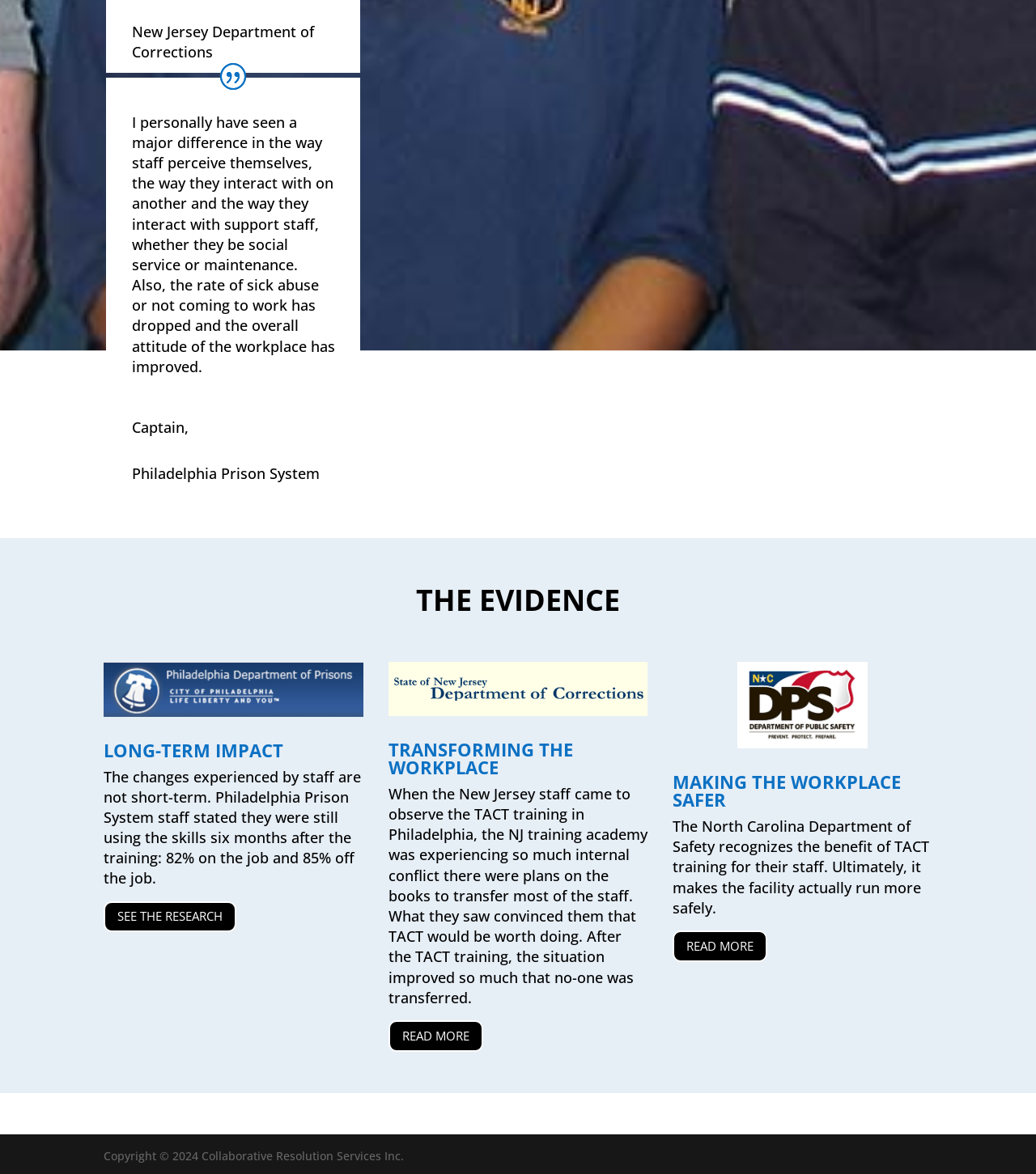Provide the bounding box coordinates for the UI element described in this sentence: "Transforming the Workplace". The coordinates should be four float values between 0 and 1, i.e., [left, top, right, bottom].

[0.375, 0.628, 0.553, 0.664]